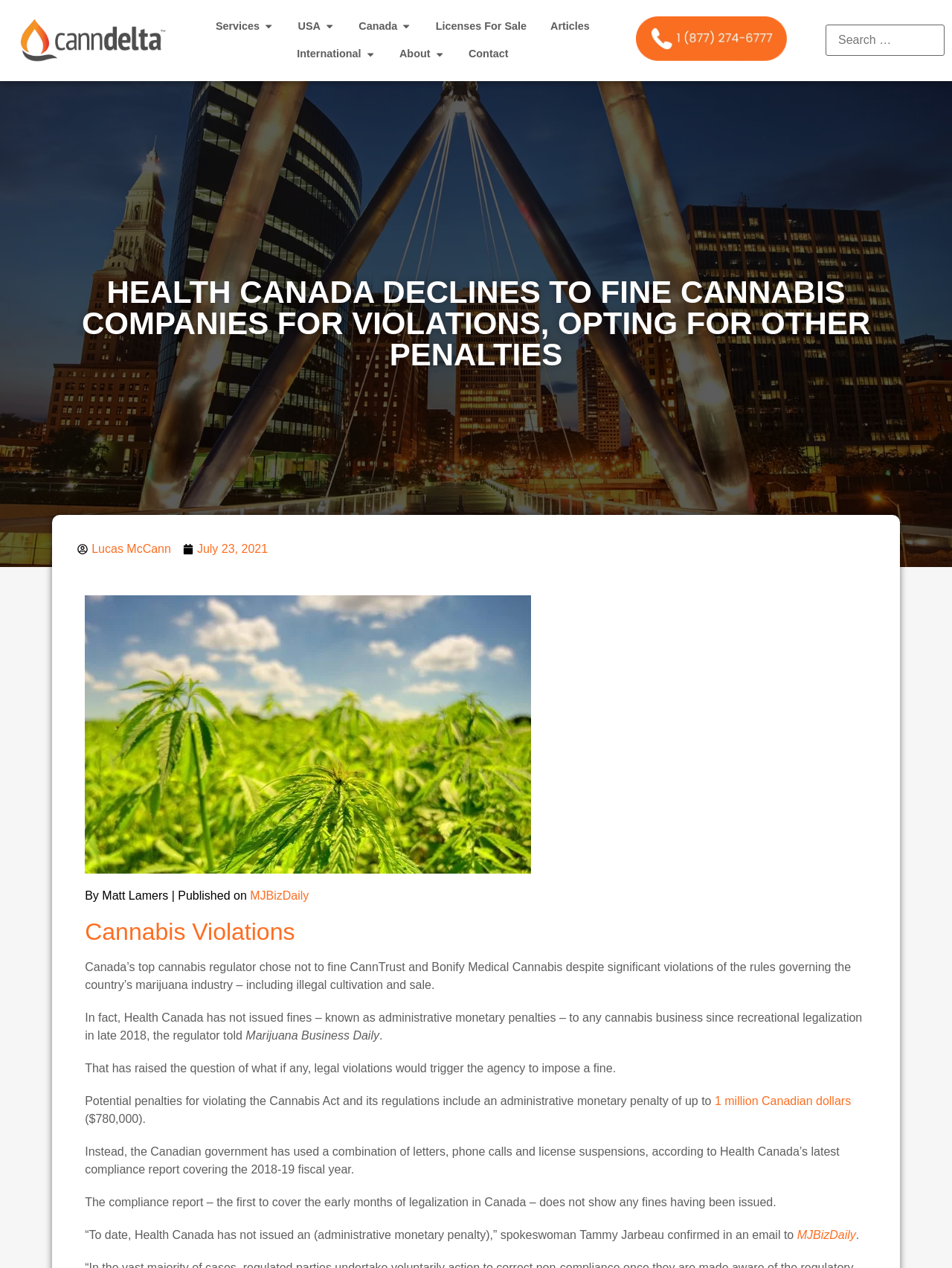From the screenshot, find the bounding box of the UI element matching this description: "Licenses For Sale". Supply the bounding box coordinates in the form [left, top, right, bottom], each a float between 0 and 1.

[0.458, 0.015, 0.553, 0.027]